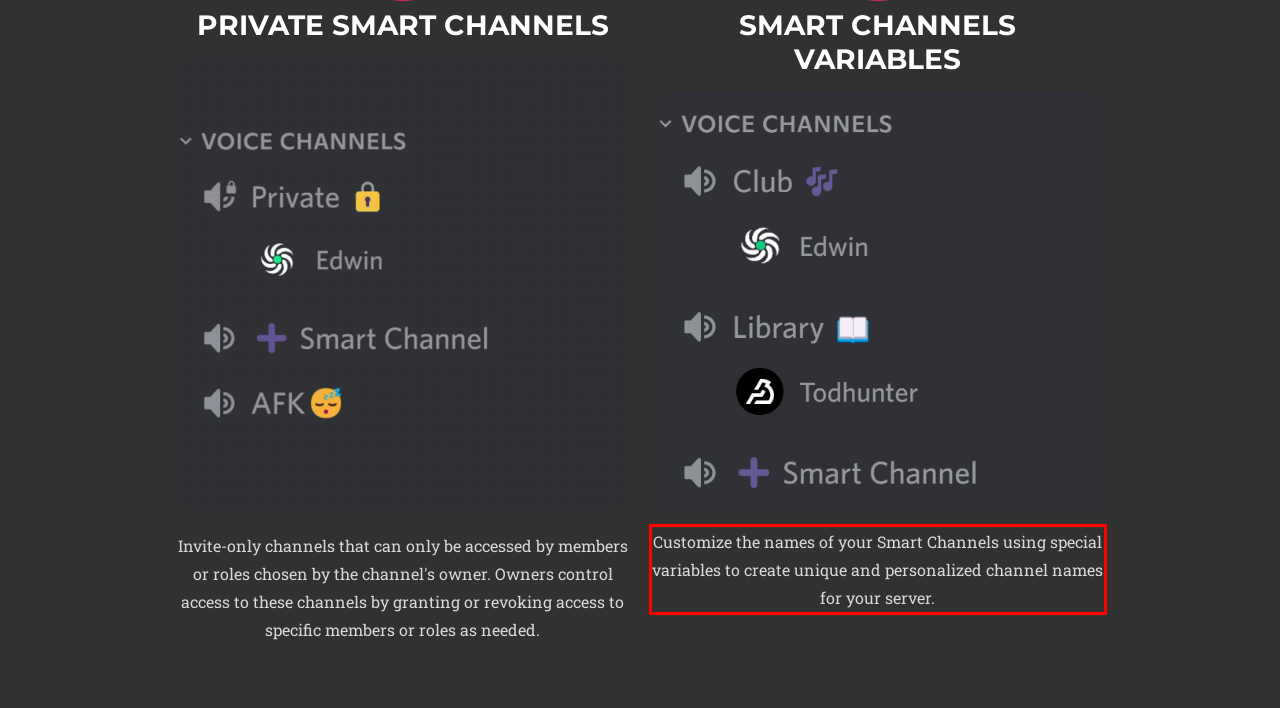You are provided with a webpage screenshot that includes a red rectangle bounding box. Extract the text content from within the bounding box using OCR.

Customize the names of your Smart Channels using special variables to create unique and personalized channel names for your server.